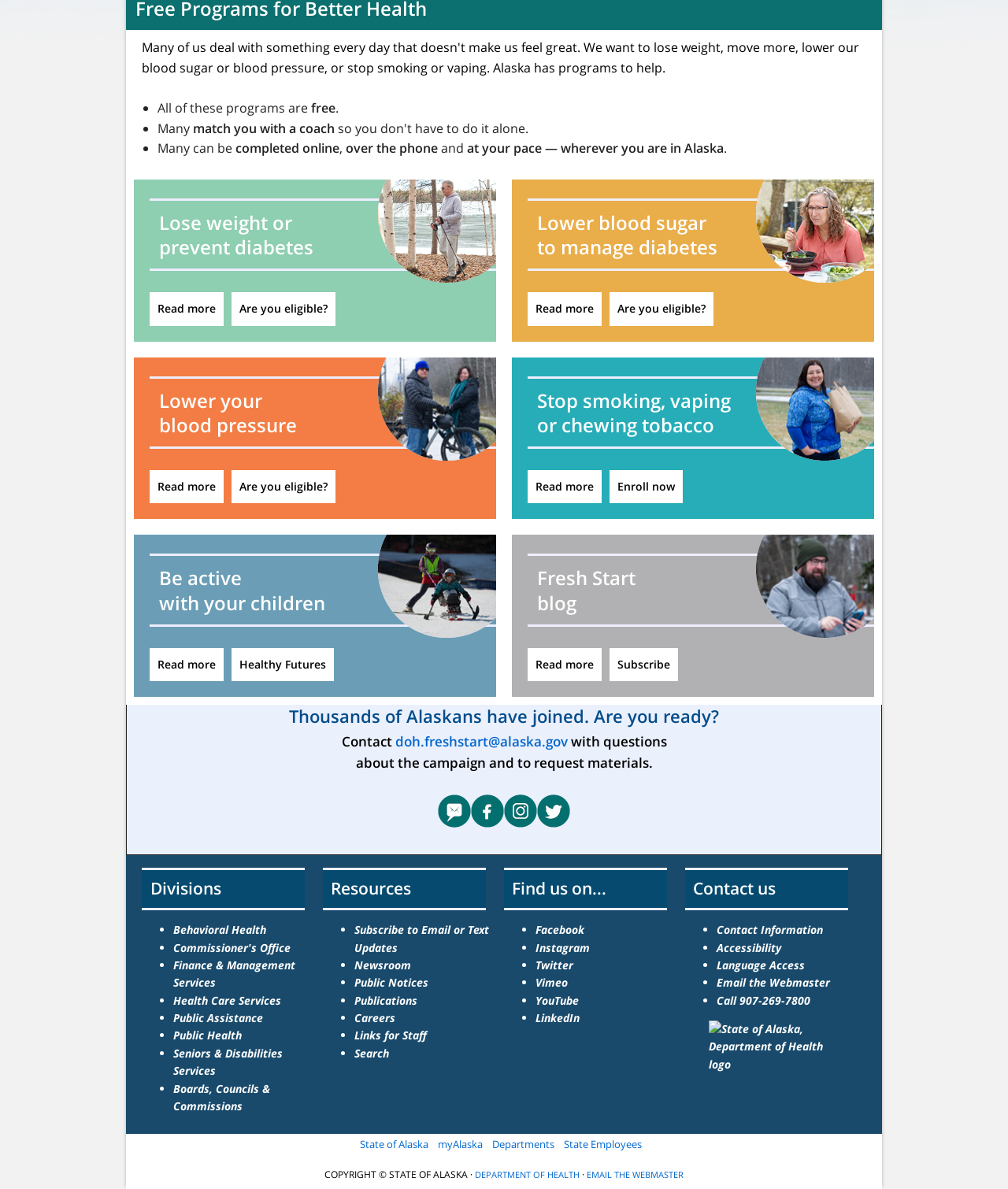Based on the element description Public Health, identify the bounding box coordinates for the UI element. The coordinates should be in the format (top-left x, top-left y, bottom-right x, bottom-right y) and within the 0 to 1 range.

[0.172, 0.865, 0.24, 0.877]